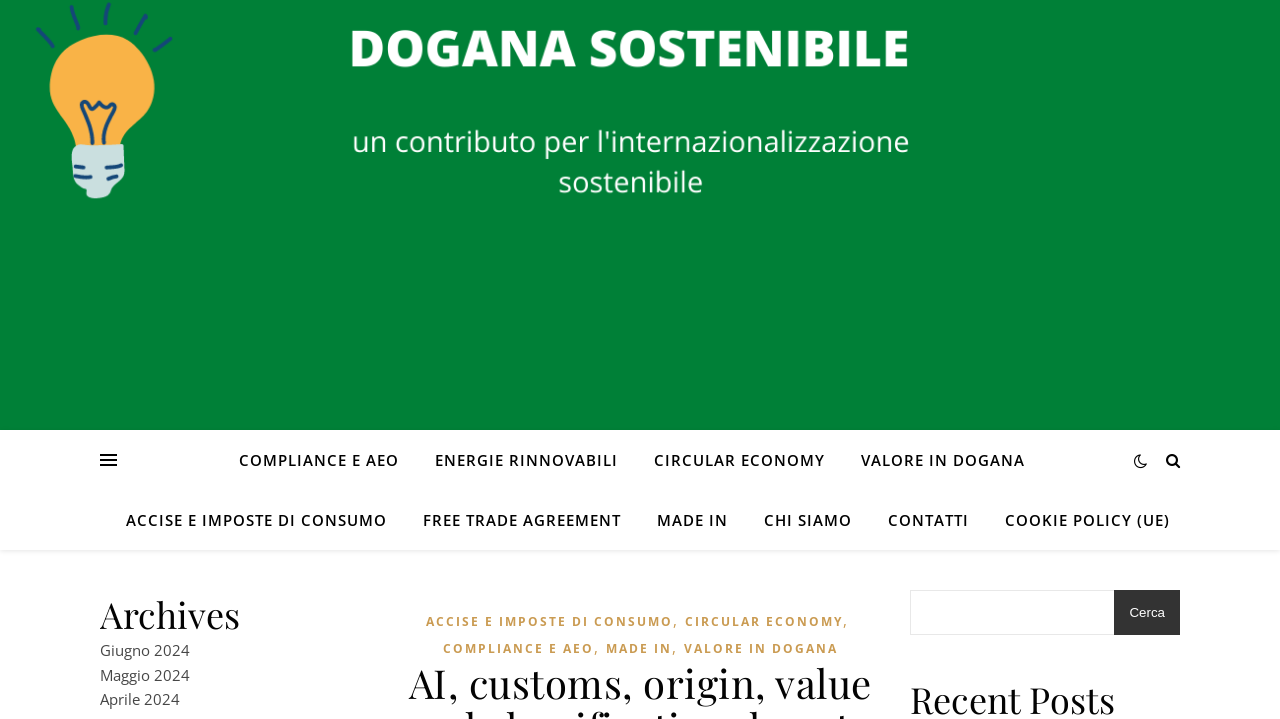What is the language of the webpage?
Answer the question using a single word or phrase, according to the image.

Italian